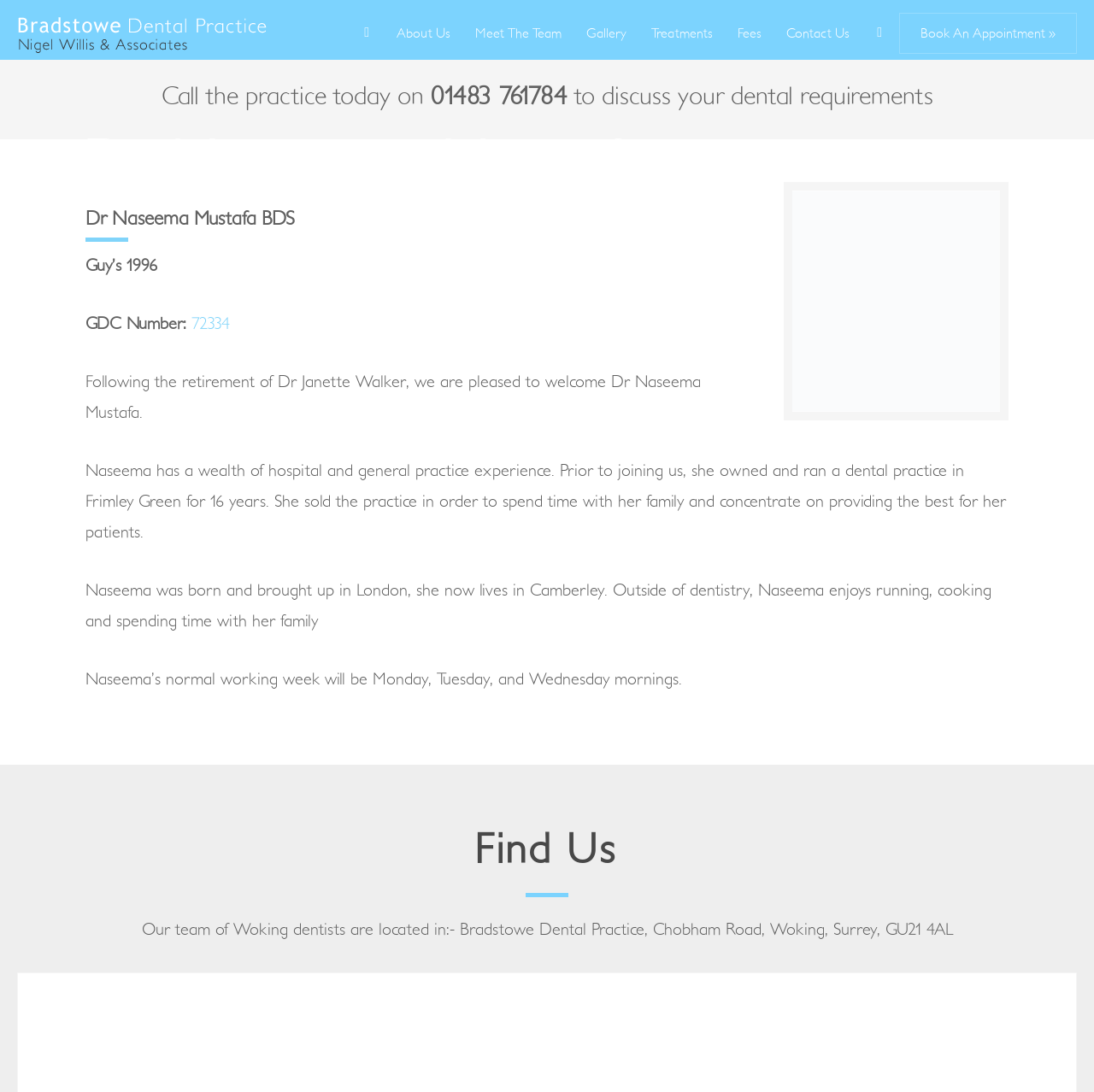Identify the coordinates of the bounding box for the element that must be clicked to accomplish the instruction: "View the dentist's profile".

[0.078, 0.192, 0.922, 0.21]